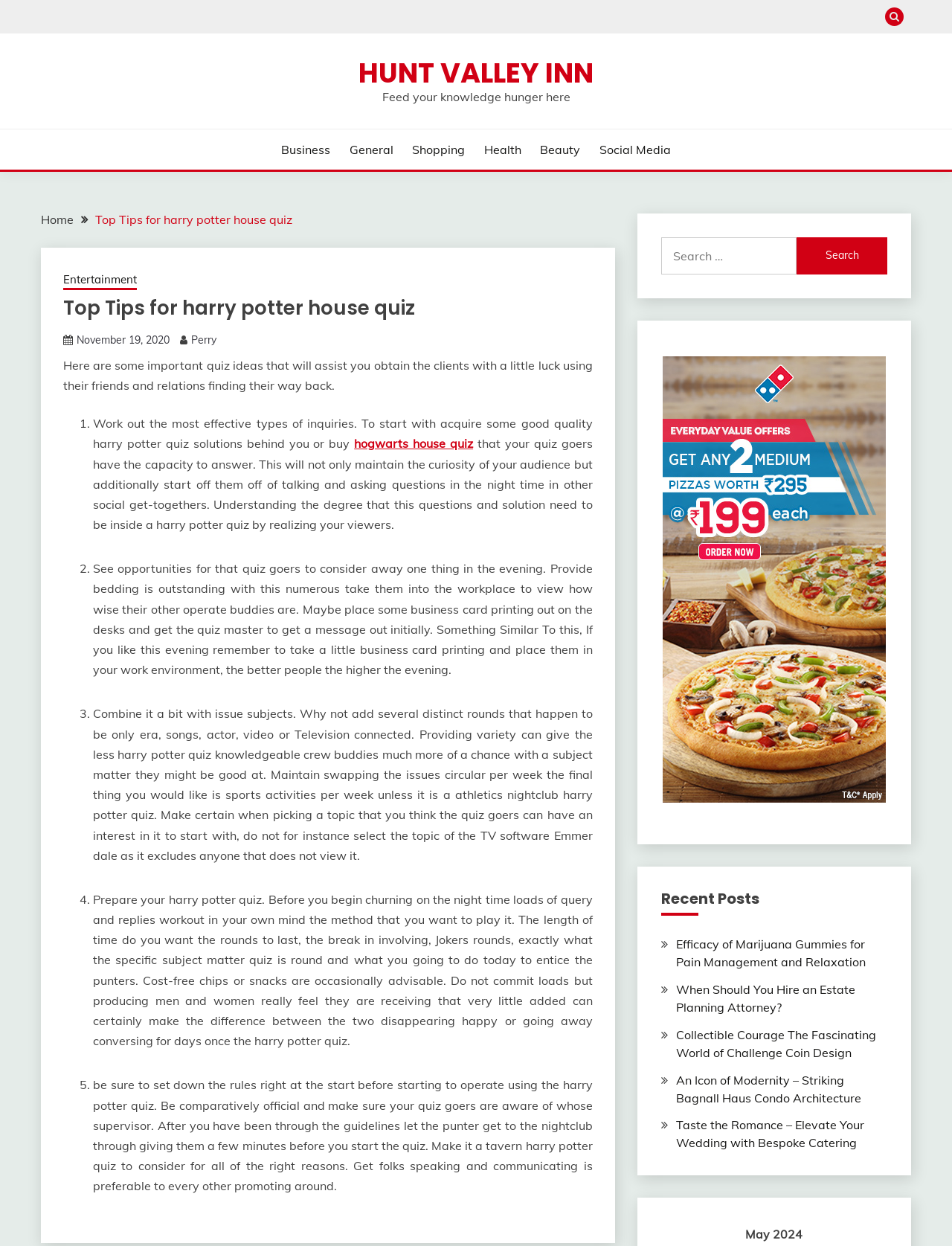How many links are there in the 'Recent Posts' section?
Using the image, provide a concise answer in one word or a short phrase.

5